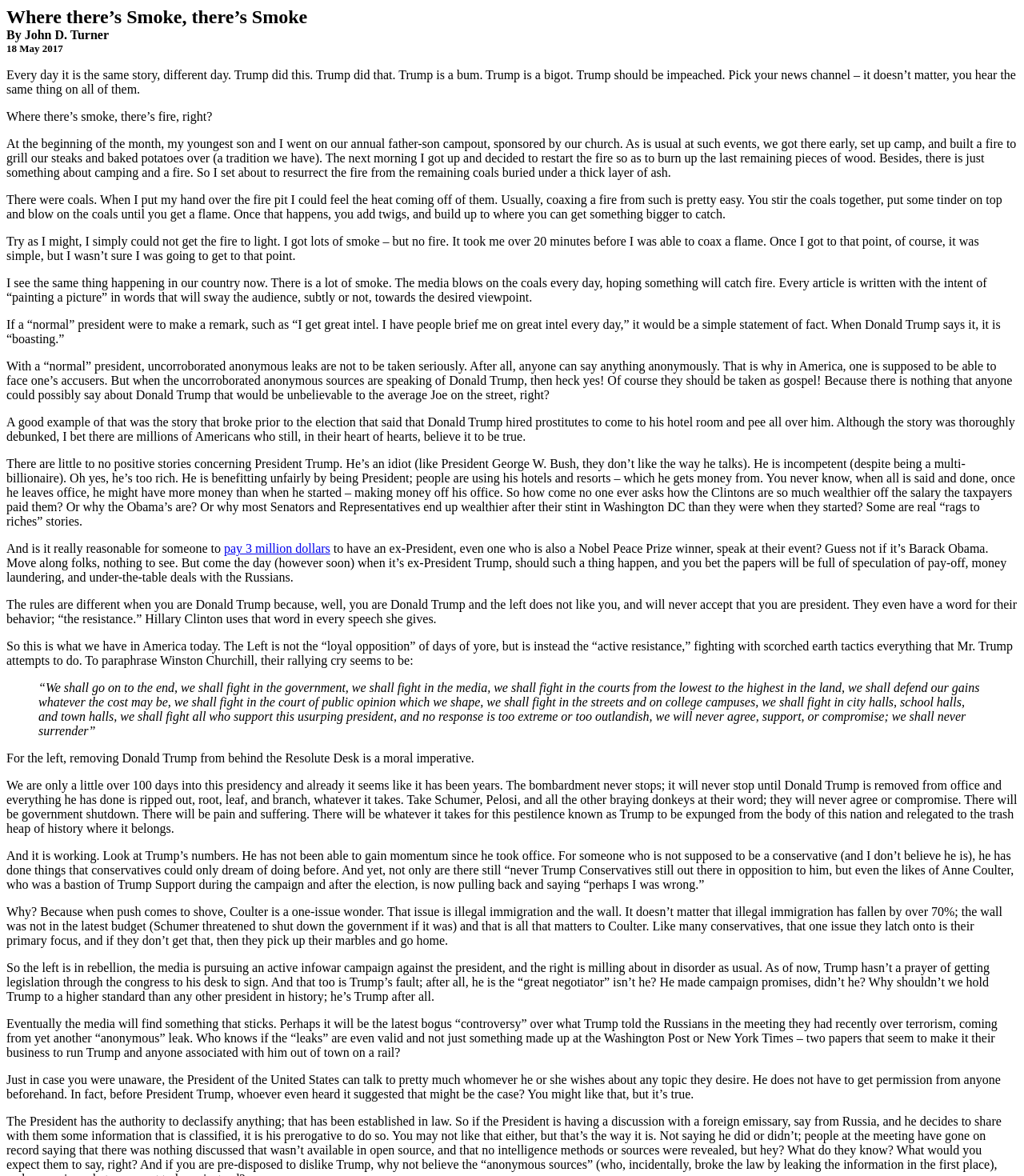What is the quote attributed to Winston Churchill?
Answer the question in a detailed and comprehensive manner.

The quote attributed to Winston Churchill is contained within a blockquote element, which is nested within a StaticText element. The quote is a paraphrased version of Churchill's famous speech, and it is used to illustrate the left's resistance to Donald Trump's presidency.